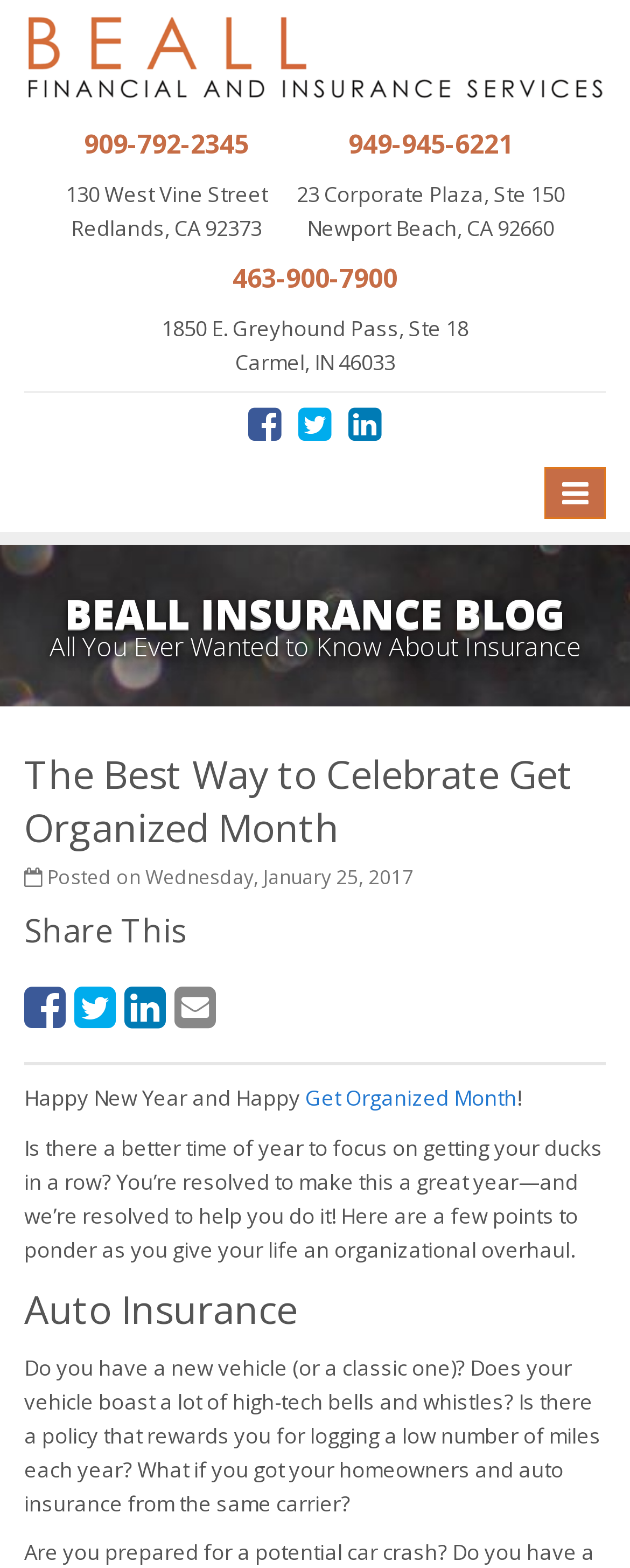Find the bounding box coordinates of the element you need to click on to perform this action: 'Call 909-792-2345'. The coordinates should be represented by four float values between 0 and 1, in the format [left, top, right, bottom].

[0.081, 0.075, 0.447, 0.11]